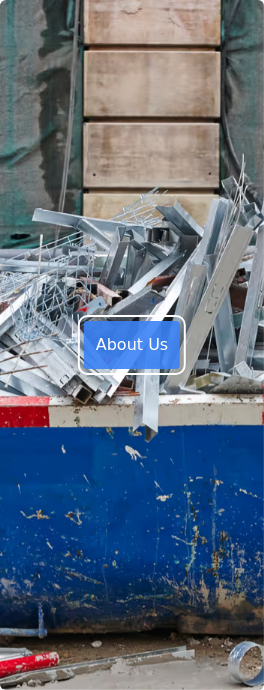From the image, can you give a detailed response to the question below:
What is the purpose of the blue button?

The blue button labeled 'About Us' is prominently displayed within the image, inviting viewers to learn more about the company's services, which aligns with the website theme emphasizing the company's expertise in skip hire and waste removal.